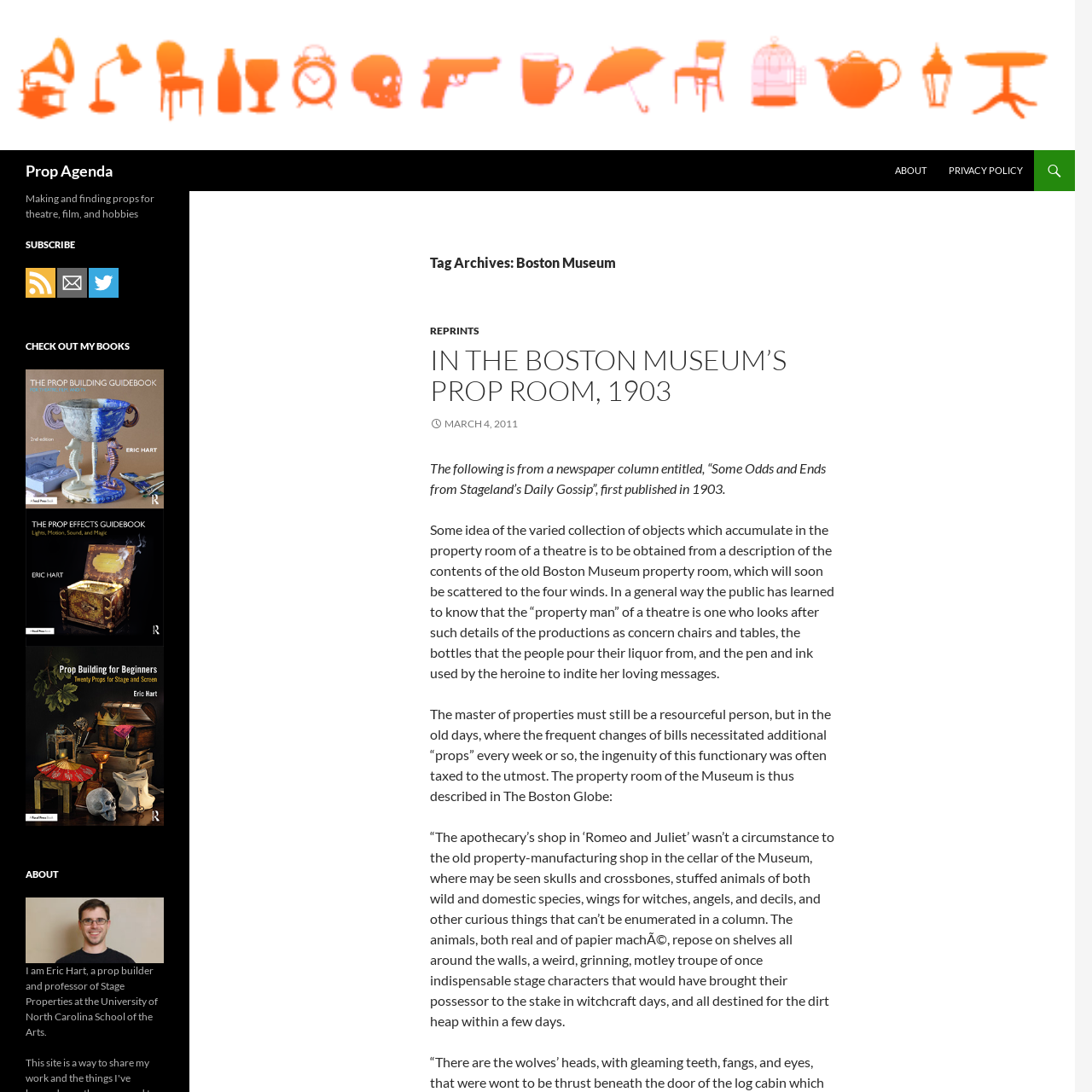Please identify the bounding box coordinates of the area that needs to be clicked to follow this instruction: "Read about Prop Agenda".

[0.023, 0.138, 0.103, 0.175]